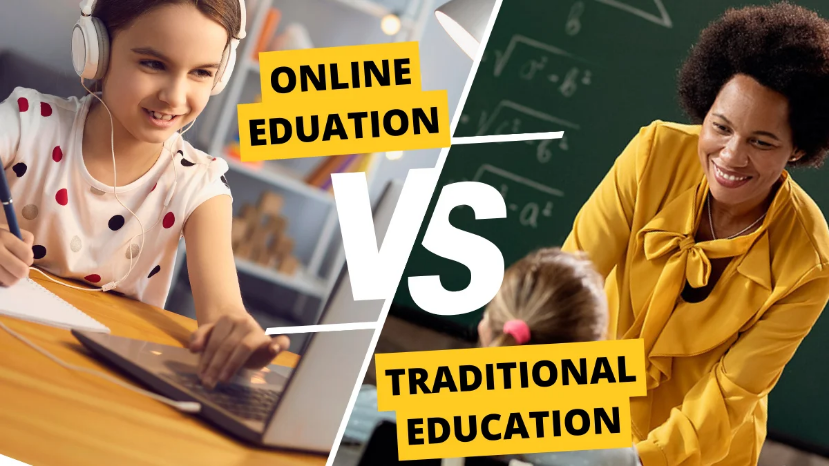What is the educator on the right wearing?
Using the visual information, respond with a single word or phrase.

Vibrant yellow blouse